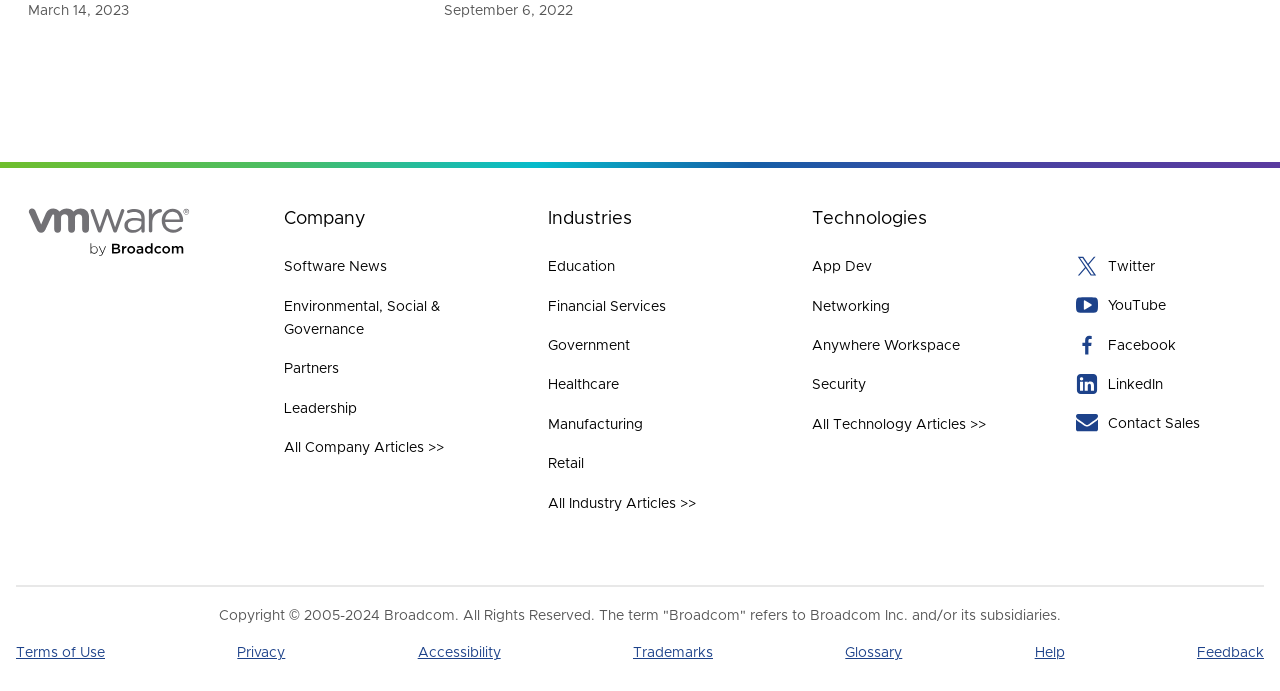Please find the bounding box coordinates (top-left x, top-left y, bottom-right x, bottom-right y) in the screenshot for the UI element described as follows: Accessibility

[0.326, 0.935, 0.391, 0.956]